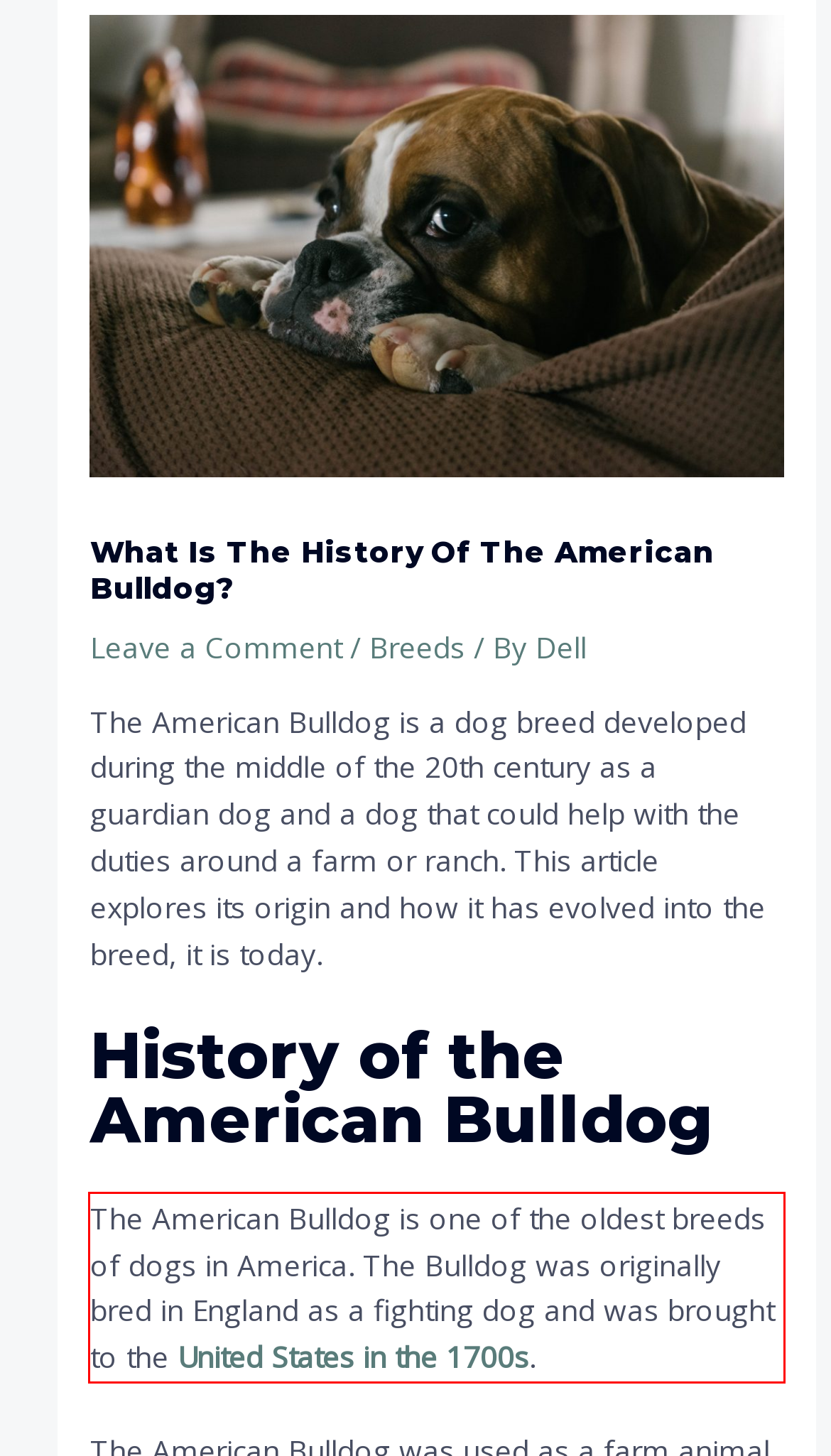Using the provided screenshot, read and generate the text content within the red-bordered area.

The American Bulldog is one of the oldest breeds of dogs in America. The Bulldog was originally bred in England as a fighting dog and was brought to the United States in the 1700s.